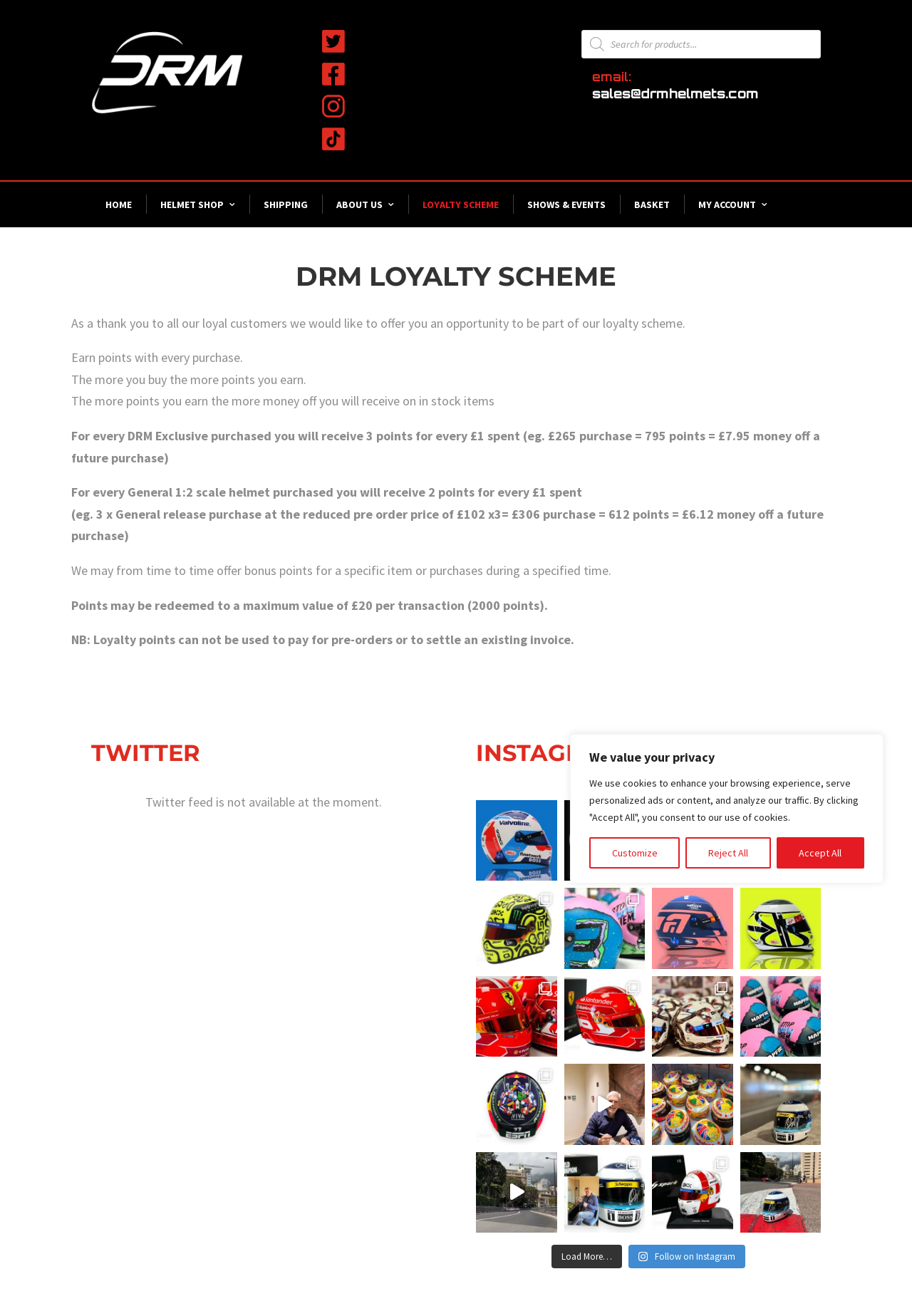Show me the bounding box coordinates of the clickable region to achieve the task as per the instruction: "check twitter feed".

[0.1, 0.563, 0.478, 0.586]